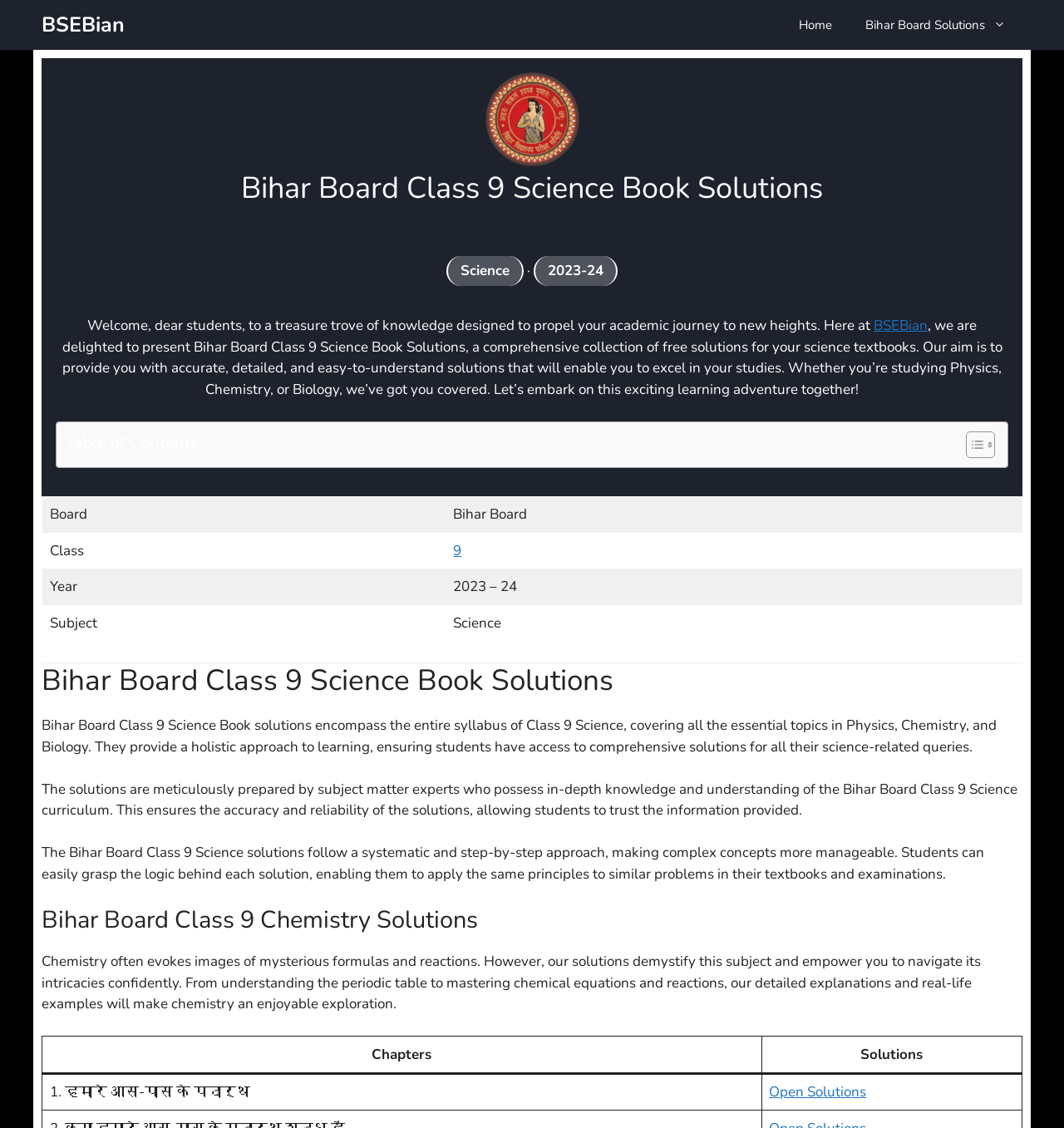Determine the bounding box of the UI component based on this description: "Bihar Board Solutions". The bounding box coordinates should be four float values between 0 and 1, i.e., [left, top, right, bottom].

[0.798, 0.0, 0.961, 0.044]